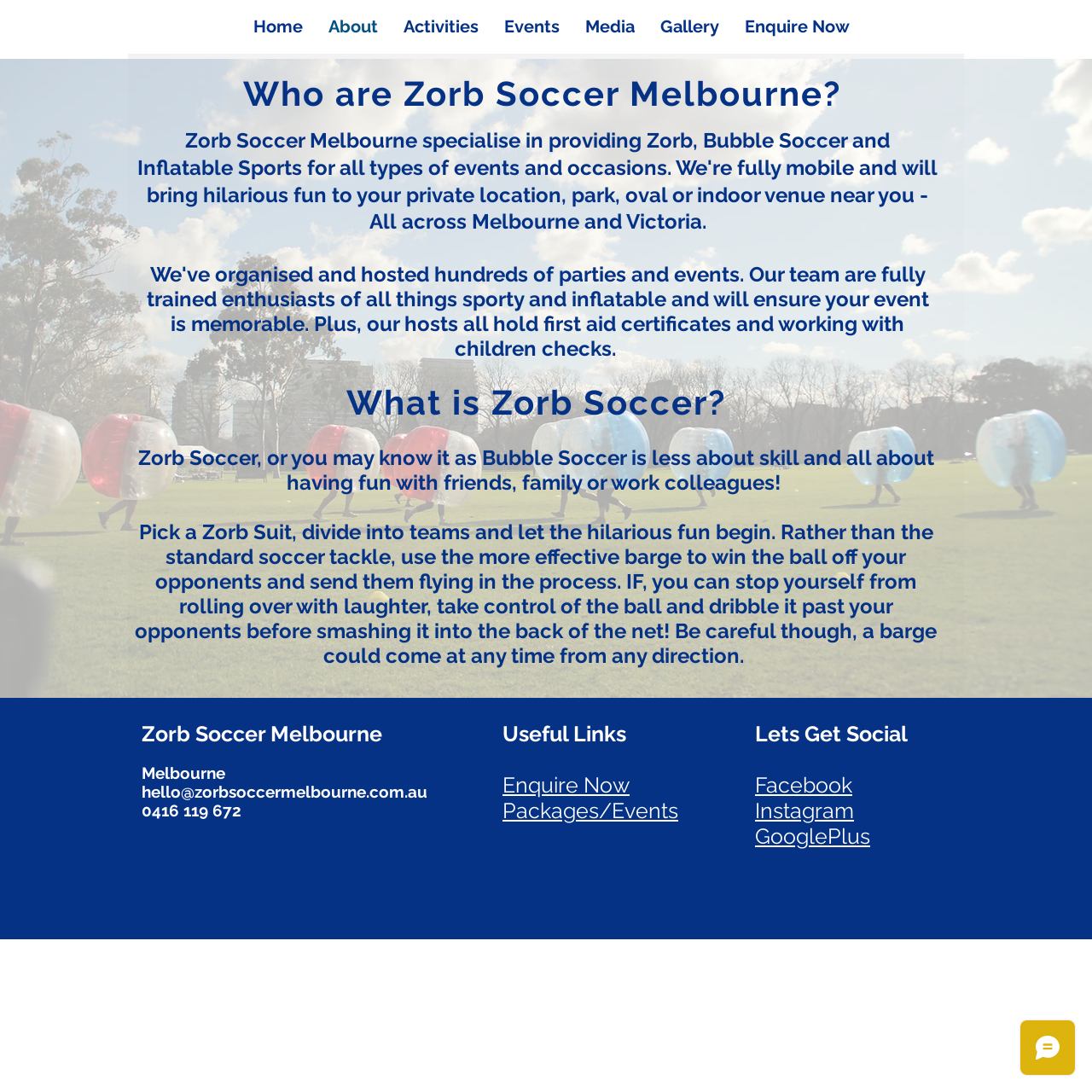Please indicate the bounding box coordinates for the clickable area to complete the following task: "Click on Home". The coordinates should be specified as four float numbers between 0 and 1, i.e., [left, top, right, bottom].

[0.22, 0.013, 0.289, 0.035]